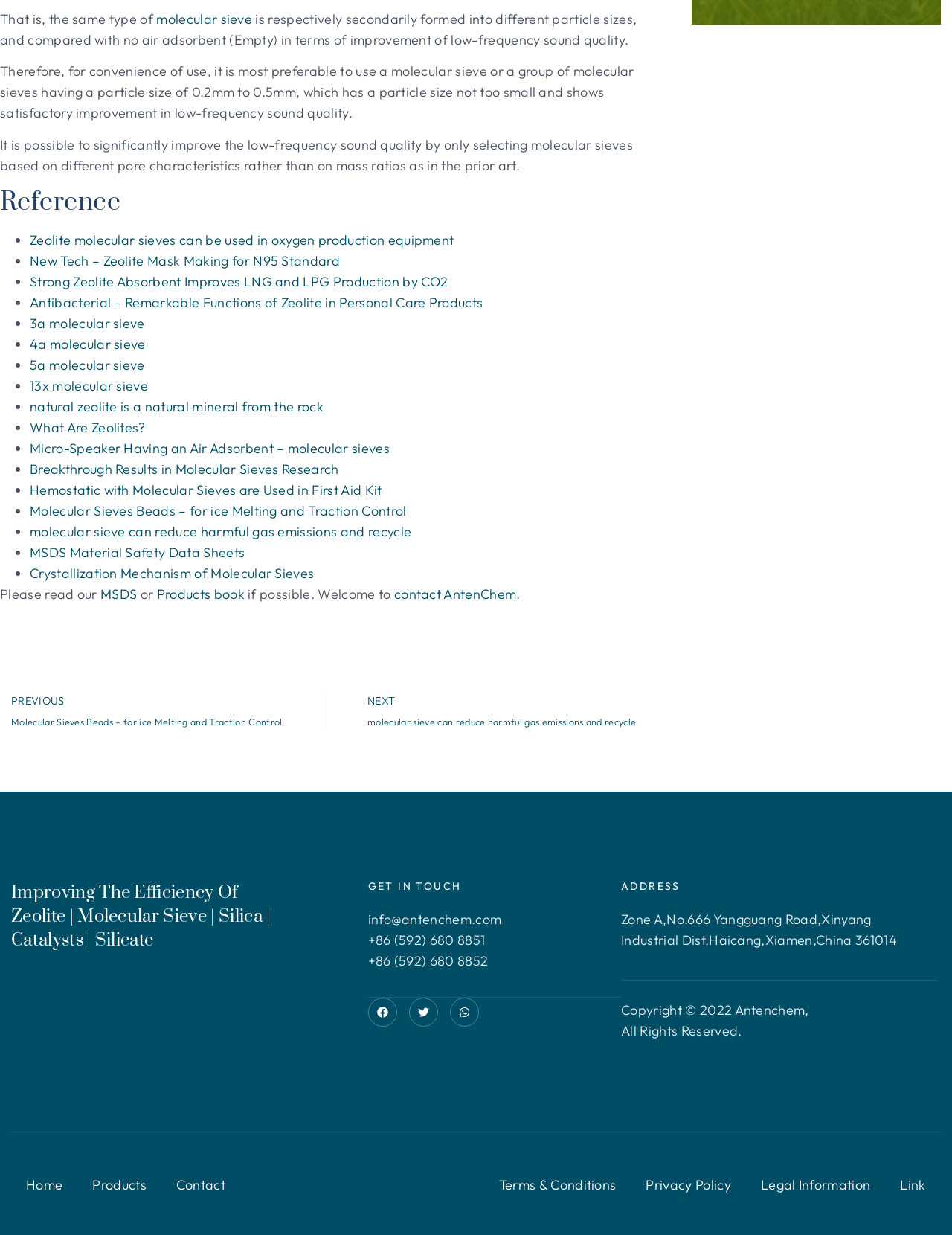Determine the bounding box coordinates of the element that should be clicked to execute the following command: "go to the next page".

[0.34, 0.559, 0.68, 0.592]